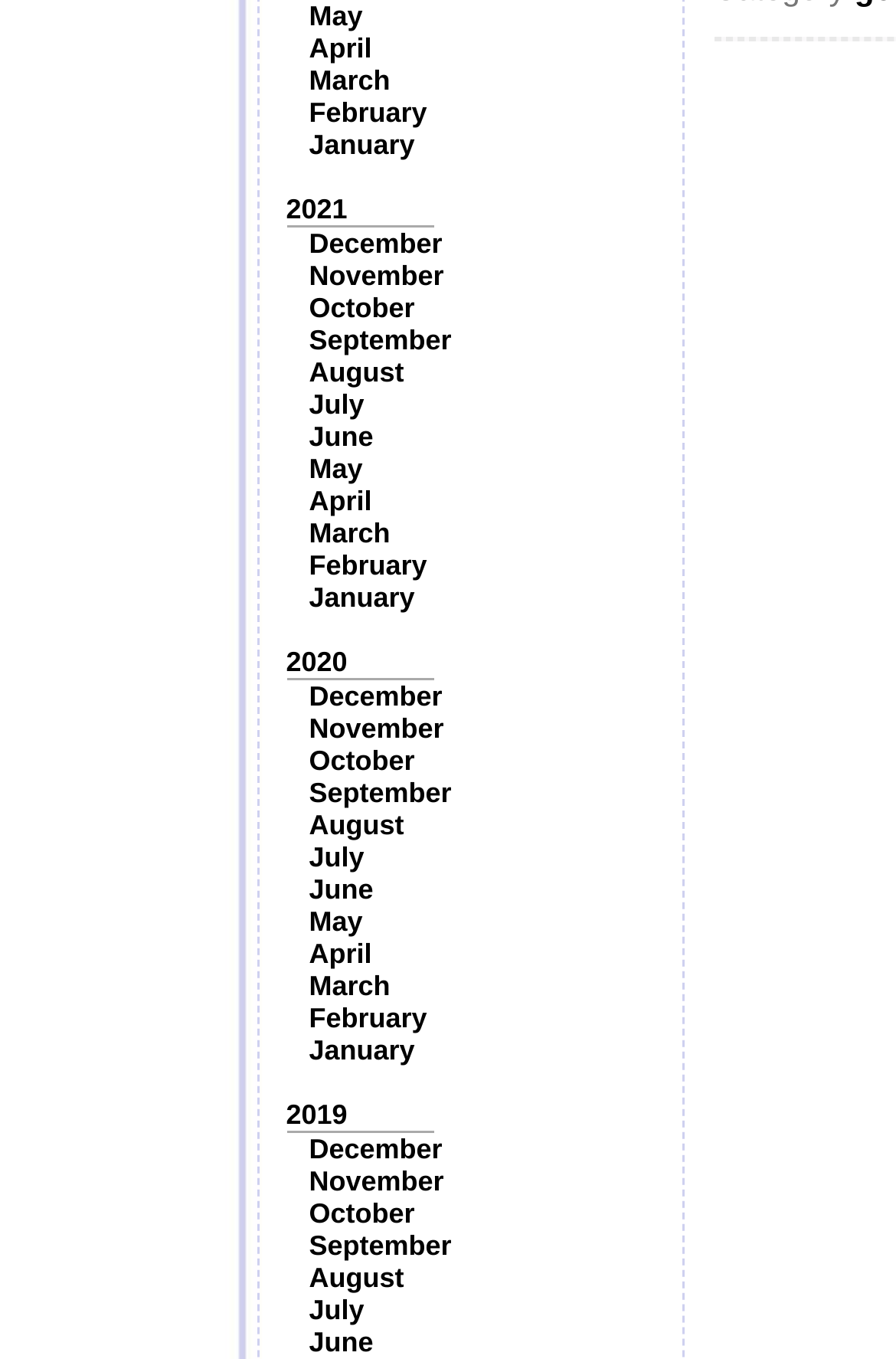Locate the bounding box coordinates of the element I should click to achieve the following instruction: "View January 2021".

[0.345, 0.095, 0.463, 0.118]